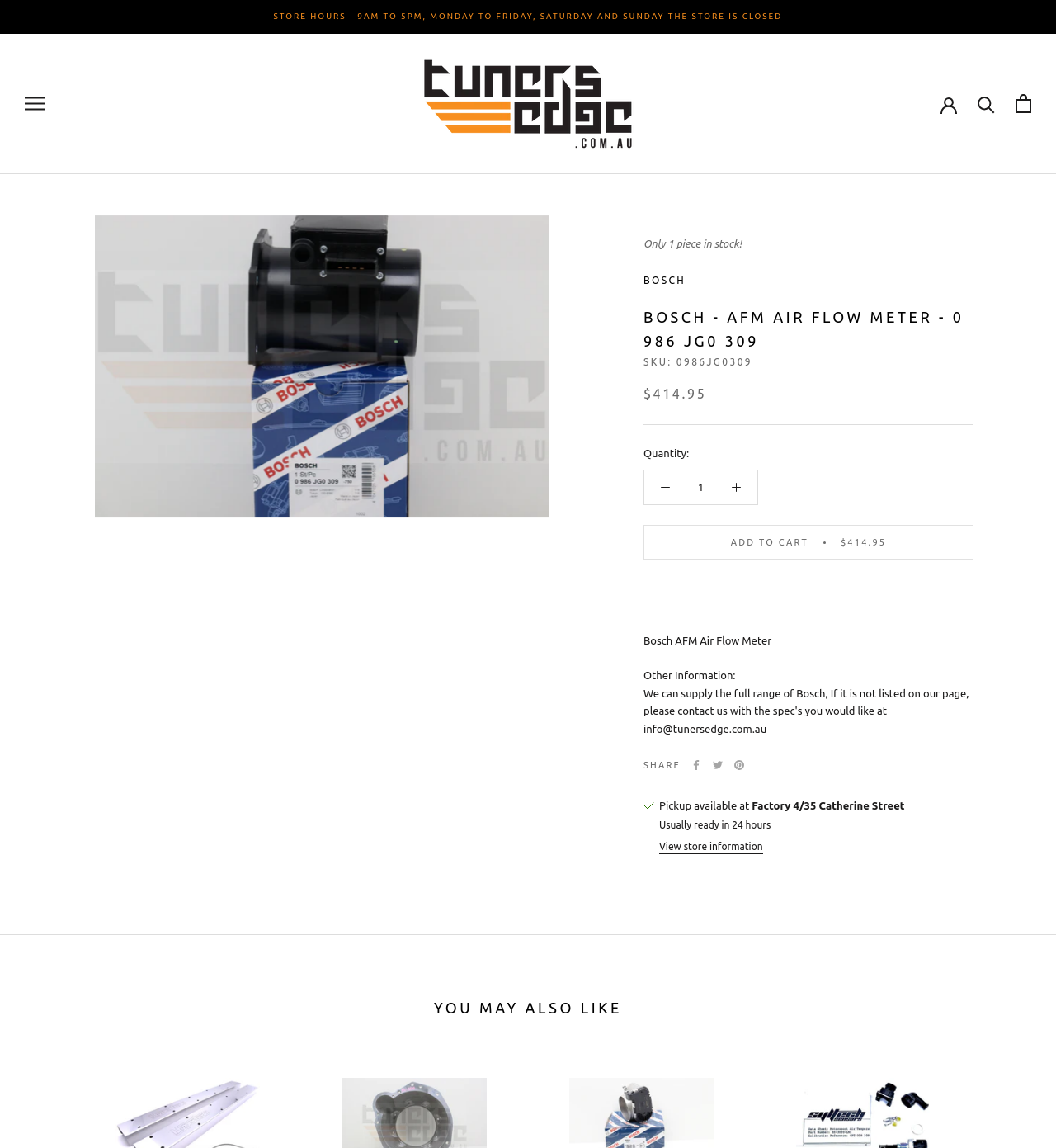Select the bounding box coordinates of the element I need to click to carry out the following instruction: "Open navigation".

[0.023, 0.084, 0.042, 0.096]